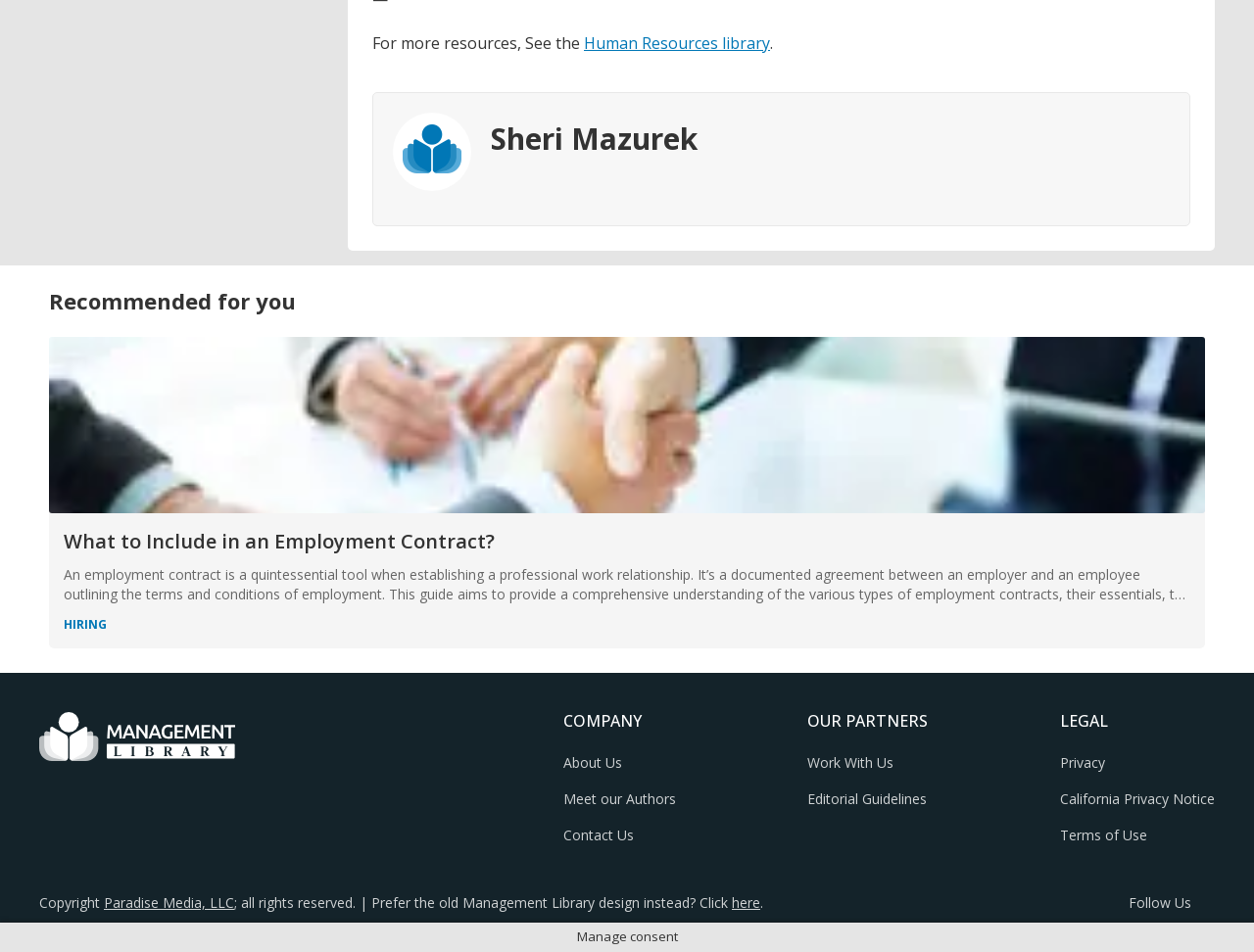Find the bounding box coordinates for the UI element whose description is: "Sheri Mazurek". The coordinates should be four float numbers between 0 and 1, in the format [left, top, right, bottom].

[0.391, 0.125, 0.556, 0.167]